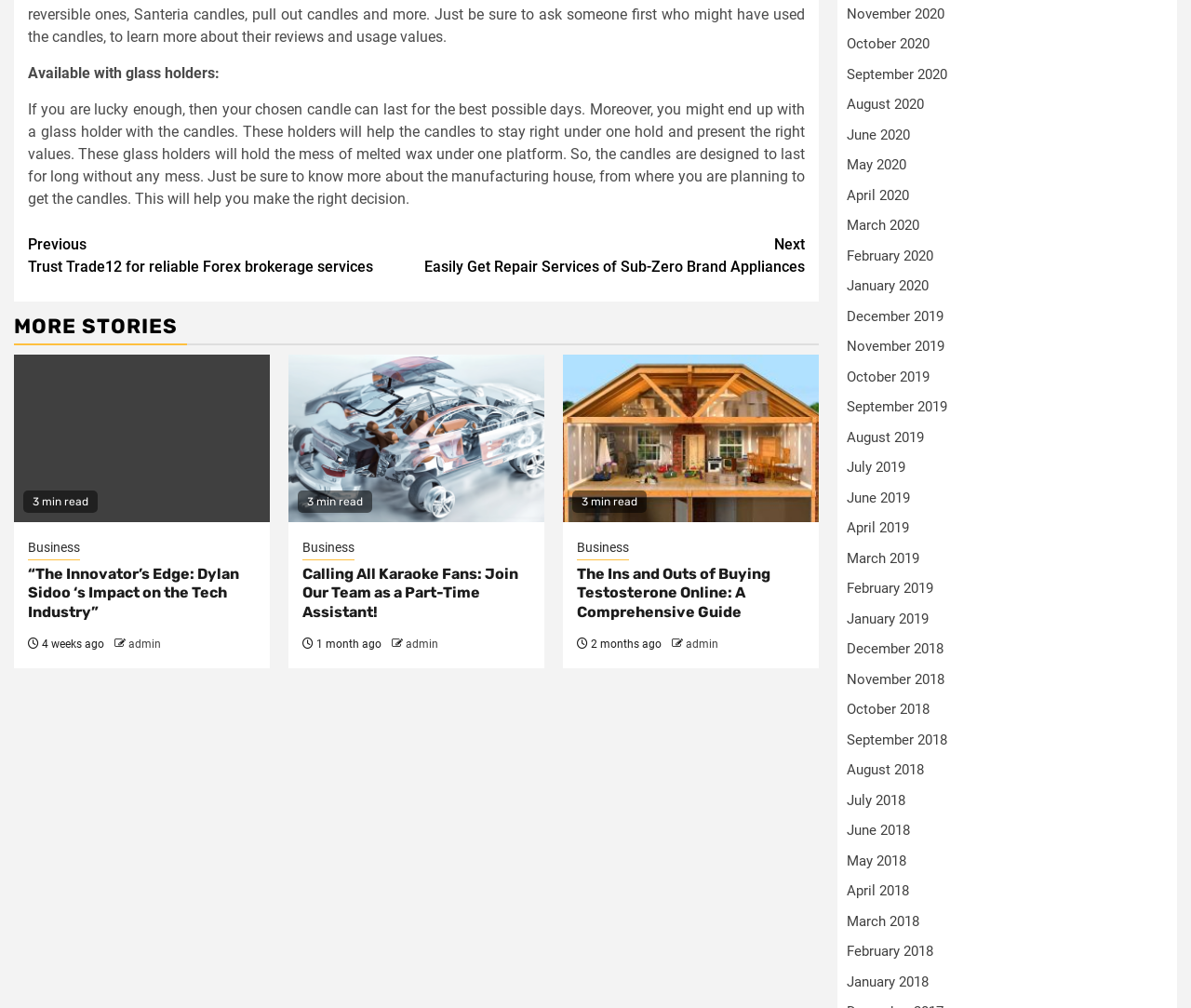Determine the bounding box coordinates for the clickable element to execute this instruction: "Browse articles from 'November 2020'". Provide the coordinates as four float numbers between 0 and 1, i.e., [left, top, right, bottom].

[0.711, 0.005, 0.793, 0.022]